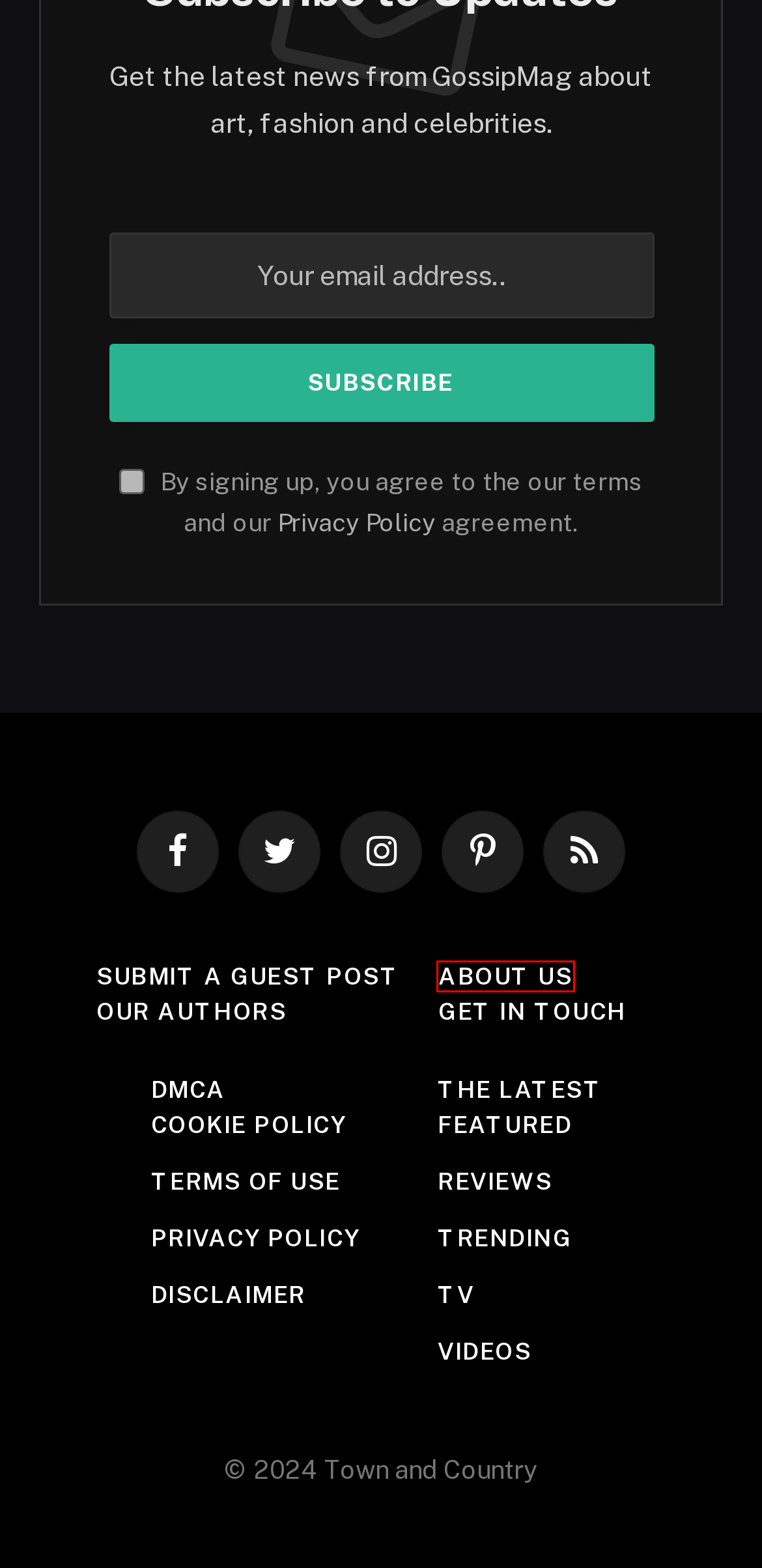You are given a screenshot of a webpage within which there is a red rectangle bounding box. Please choose the best webpage description that matches the new webpage after clicking the selected element in the bounding box. Here are the options:
A. DMCA - Town and Country
B. Disclaimer - Town and Country
C. The Latest - Town and Country
D. Terms of use - Town and Country
E. Our Authors - Town and Country
F. TV - Town and Country
G. Videos - Town and Country
H. About us - Town and Country

H